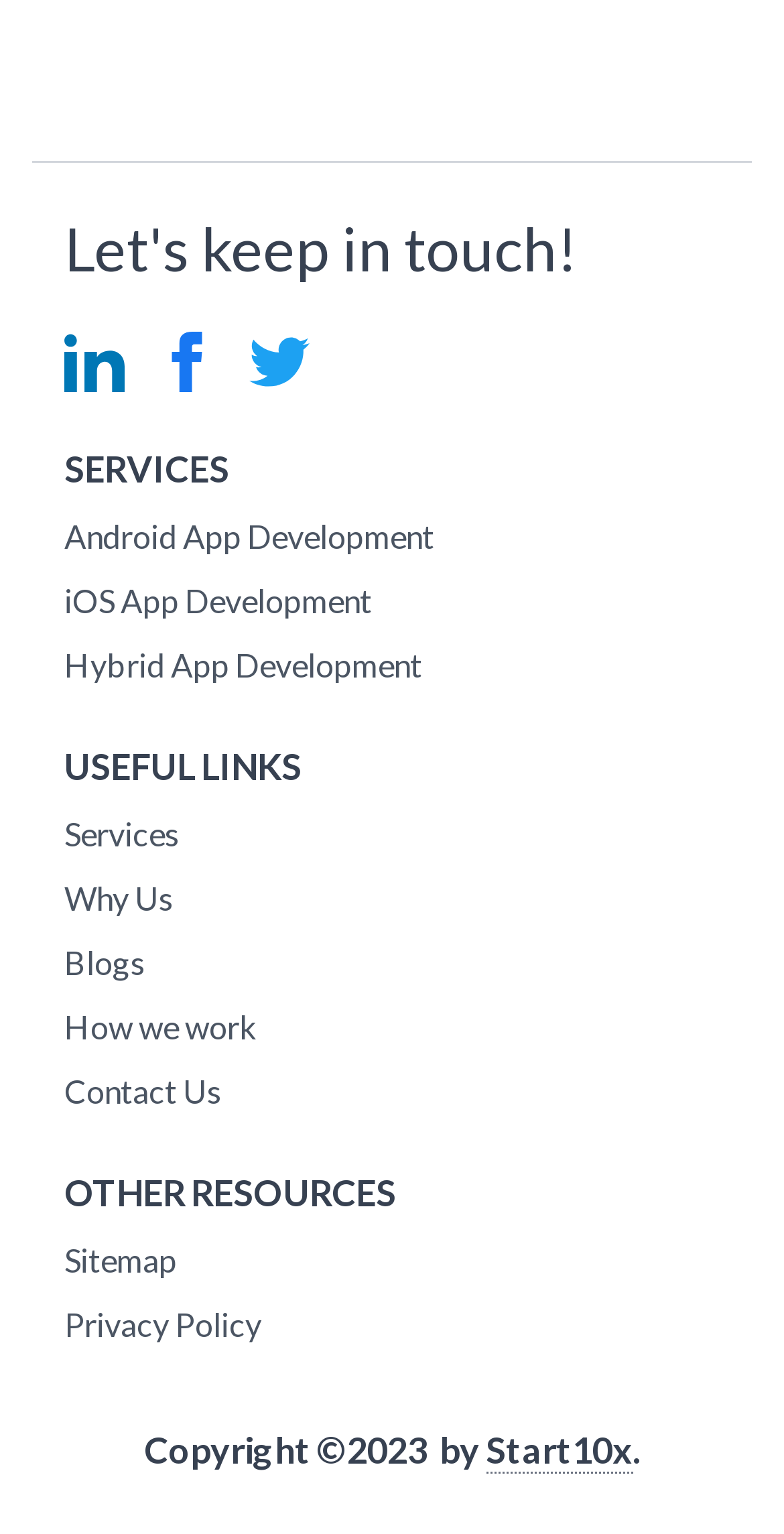Indicate the bounding box coordinates of the clickable region to achieve the following instruction: "View our Sitemap."

[0.082, 0.806, 0.918, 0.848]